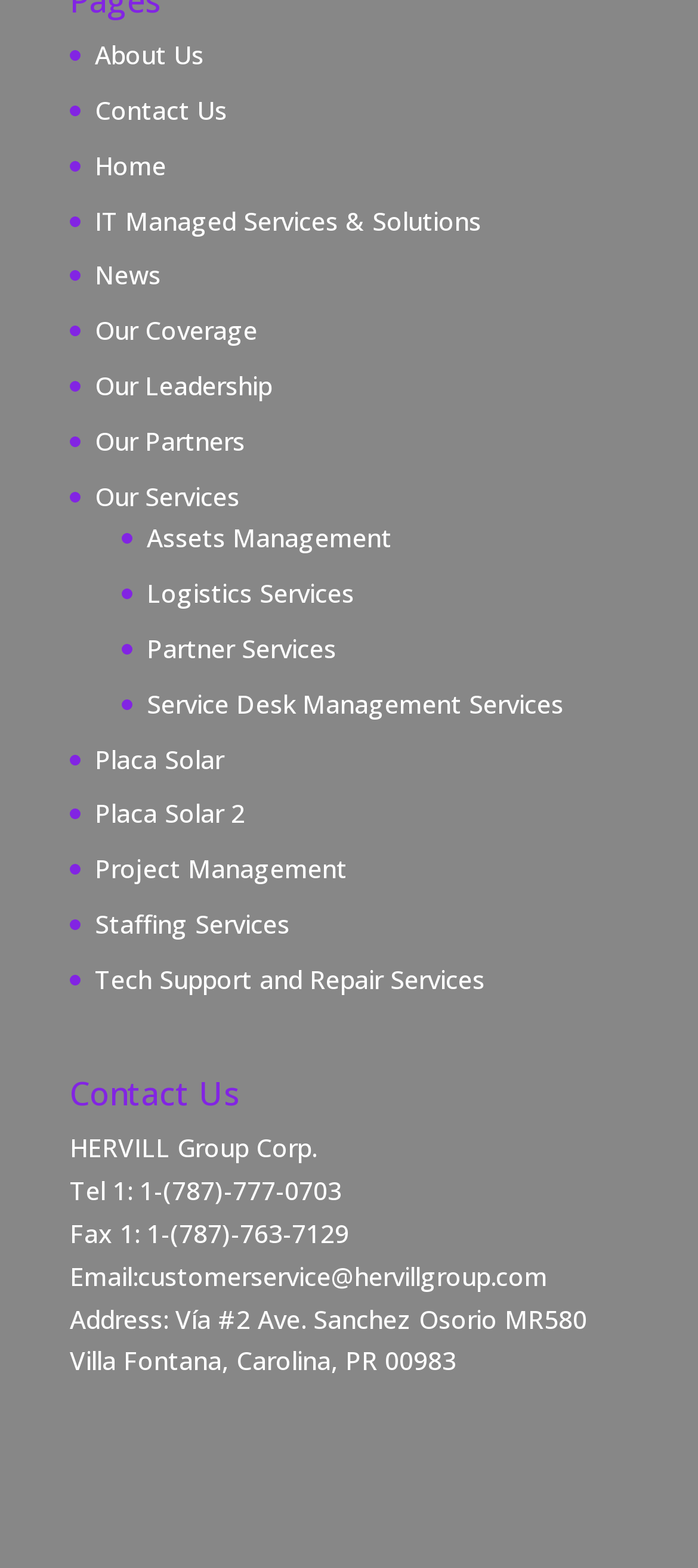Pinpoint the bounding box coordinates of the element you need to click to execute the following instruction: "Contact Us". The bounding box should be represented by four float numbers between 0 and 1, in the format [left, top, right, bottom].

[0.1, 0.687, 0.9, 0.719]